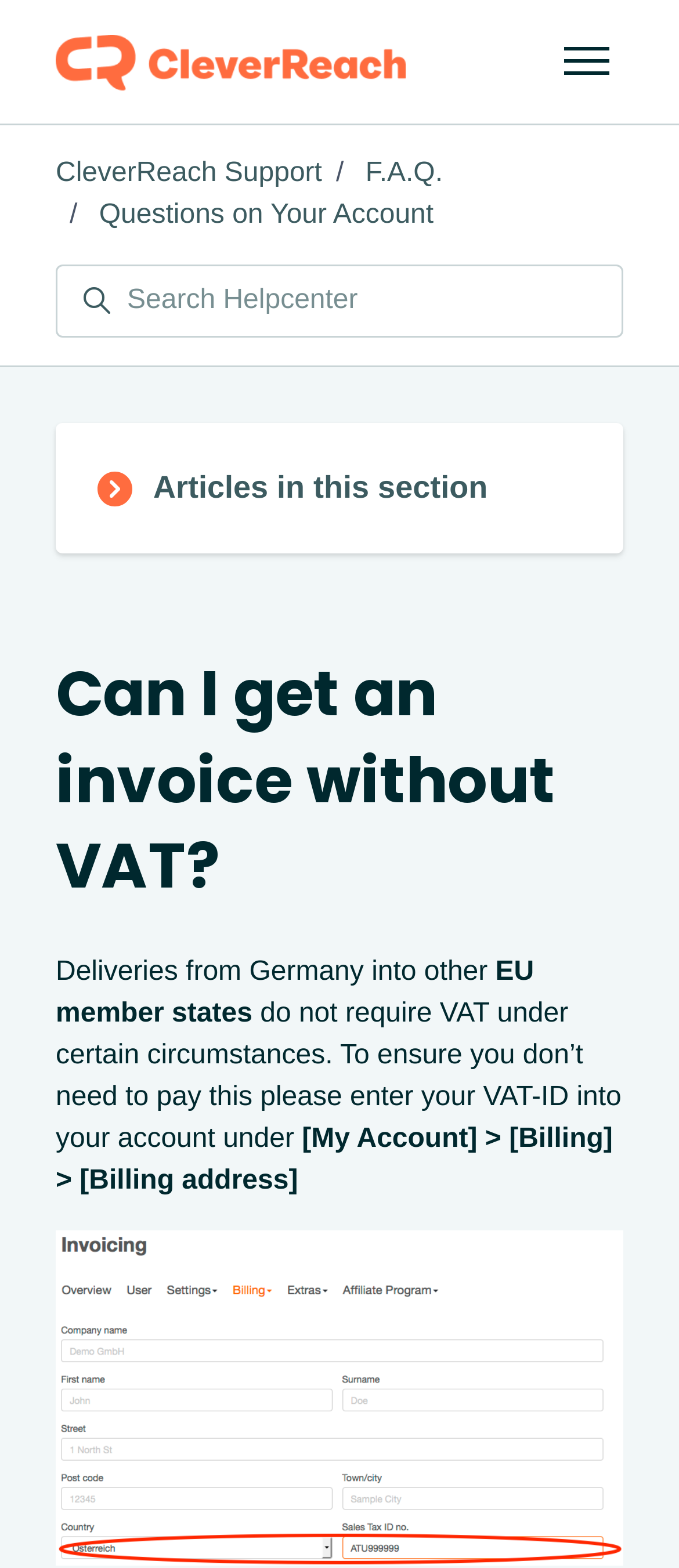Using the elements shown in the image, answer the question comprehensively: How do I navigate to the F.A.Q. section?

To navigate to the F.A.Q. section, you need to click on the 'Toggle navigation menu' button and then select 'F.A.Q.' from the list of options.